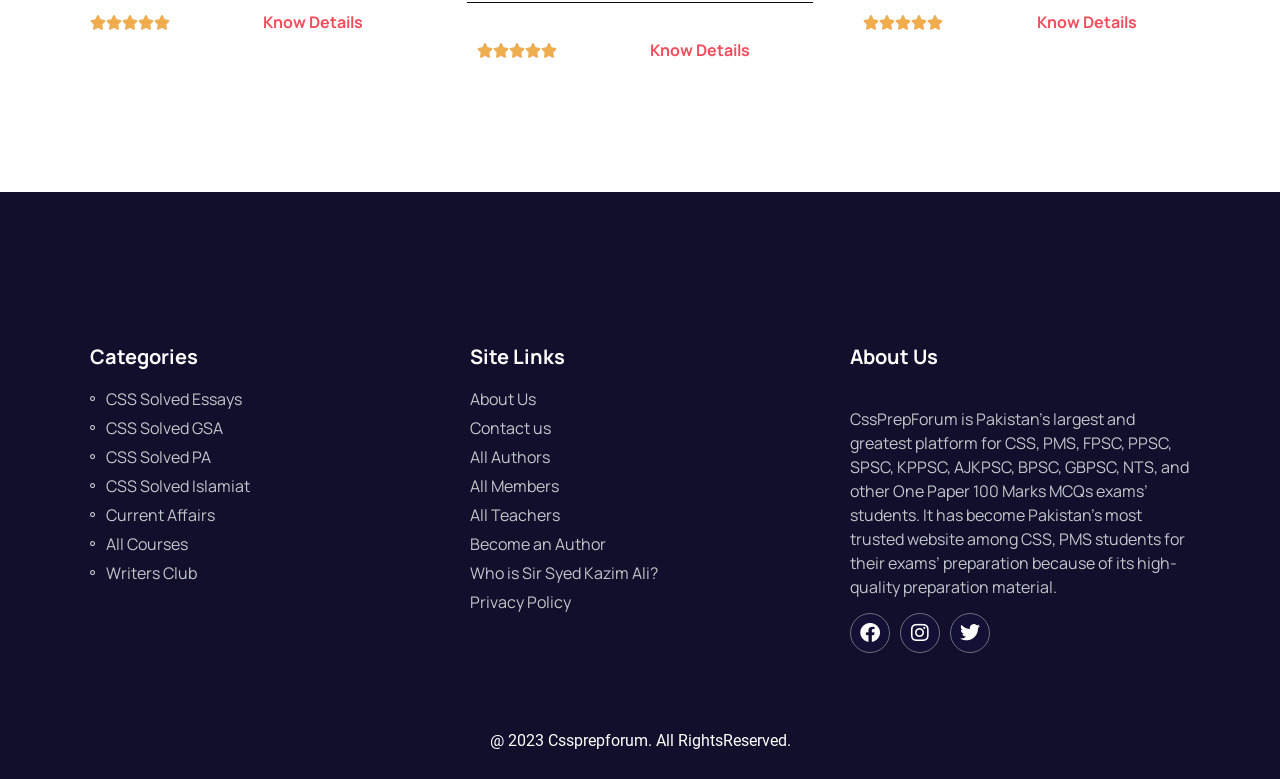Point out the bounding box coordinates of the section to click in order to follow this instruction: "Go to 'About Us'".

[0.367, 0.496, 0.633, 0.527]